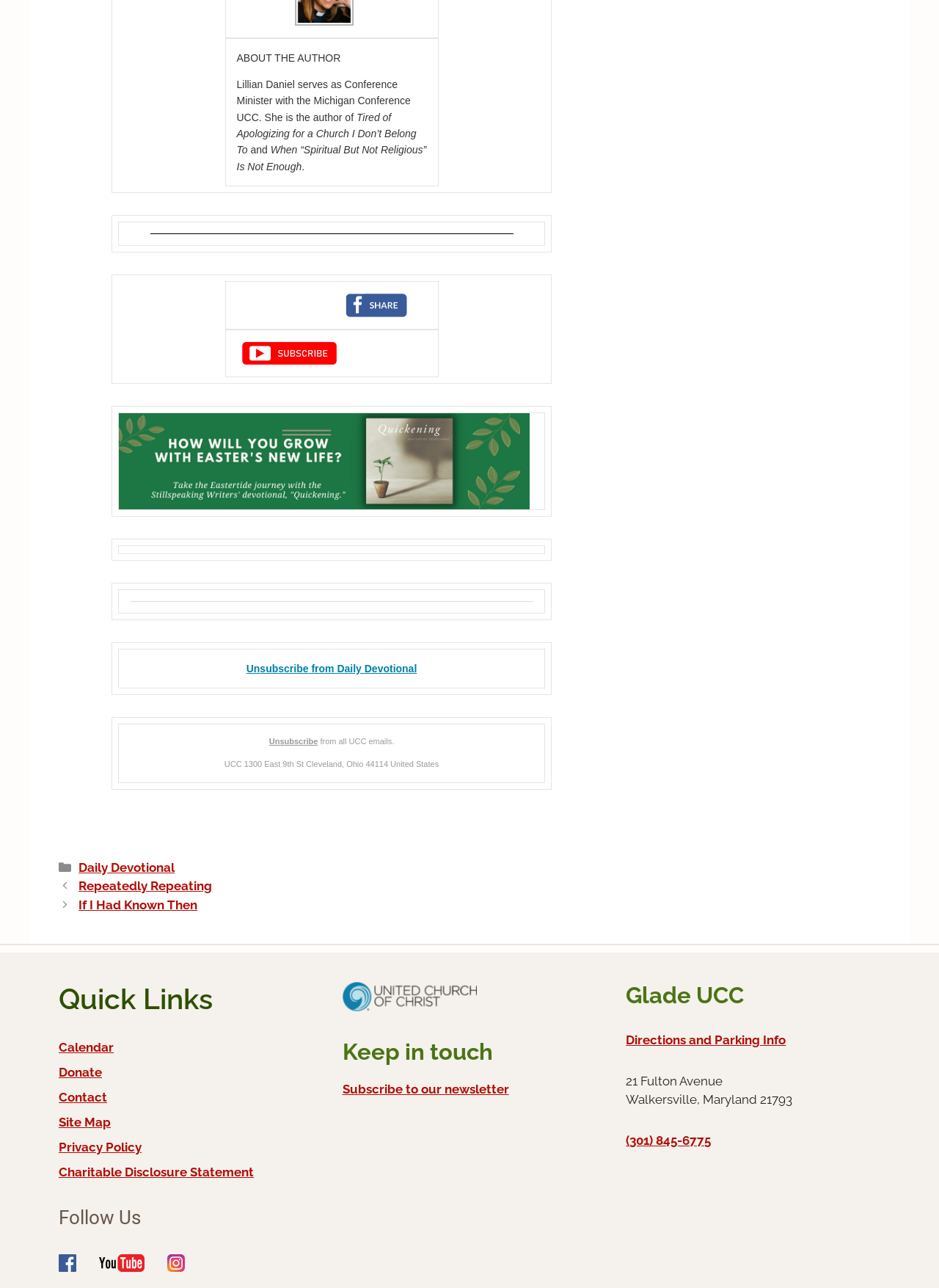How many social media platforms are mentioned?
Could you answer the question in a detailed manner, providing as much information as possible?

The webpage mentions three social media platforms: Facebook, YouTube, and Instagram. These are mentioned in the 'Follow Us' section, which contains links to these platforms.